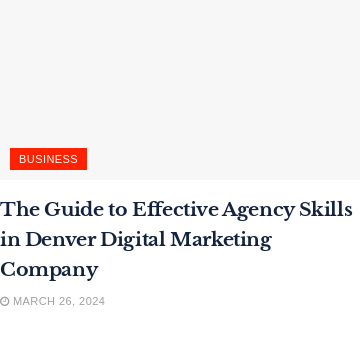Please provide a brief answer to the following inquiry using a single word or phrase:
When was the article published?

March 26, 2024